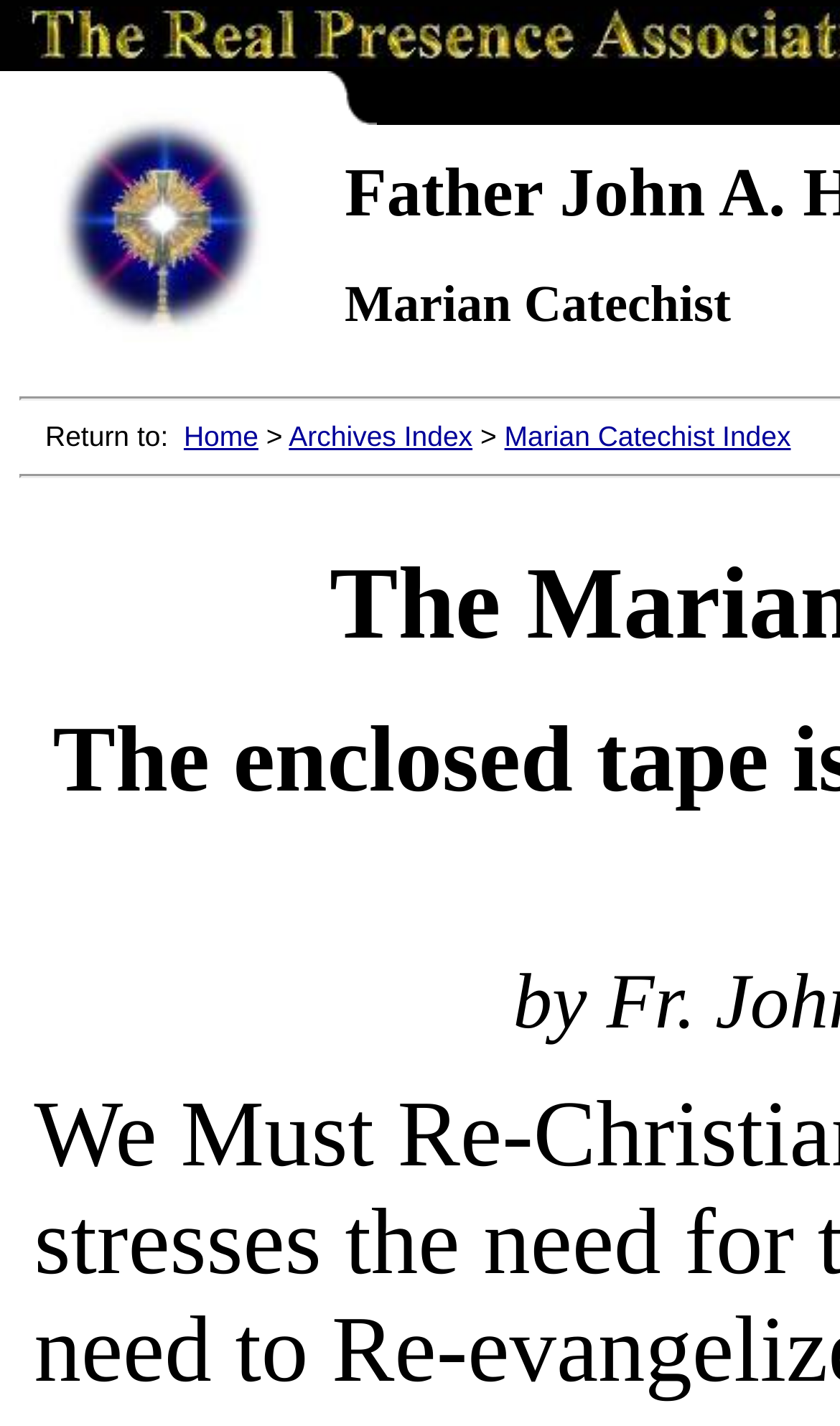Summarize the contents and layout of the webpage in detail.

The webpage is dedicated to Fr. Hardon Archives and the Marian Catechist Apostolate. At the top, there is a prominent link to "The Real Presence Eucharistic Education and Adoration Association Home Page" accompanied by an image. Below this, there are several empty table cells, indicating a structured layout.

On the right side of the page, there is a vertical navigation menu. At the top of this menu, there is a small image. Below this image, there are three links: "Home", "Archives Index", and "Marian Catechist Index". These links are arranged in a horizontal row, with a greater-than symbol (>) separating the second and third links.

The webpage appears to be a portal or hub, providing access to various resources and archives related to Fr. Hardon and the Marian Catechist Apostolate. The meta description mentions the author's 31 years of work for the Holy See and their responsibility to inspire the laity, suggesting that the webpage may contain inspirational or educational content.